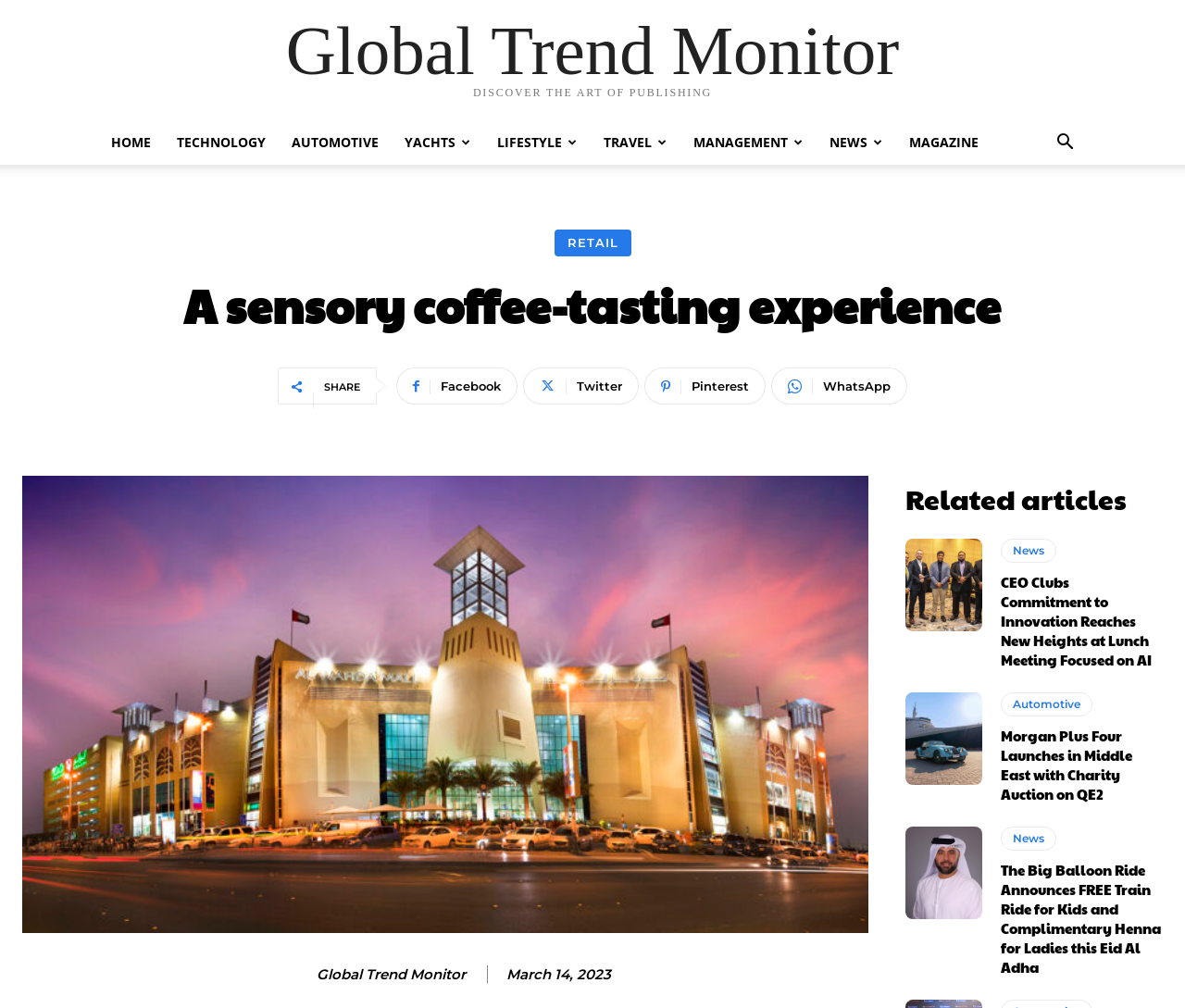Using the webpage screenshot, find the UI element described by Global Trend Monitor. Provide the bounding box coordinates in the format (top-left x, top-left y, bottom-right x, bottom-right y), ensuring all values are floating point numbers between 0 and 1.

[0.267, 0.958, 0.393, 0.975]